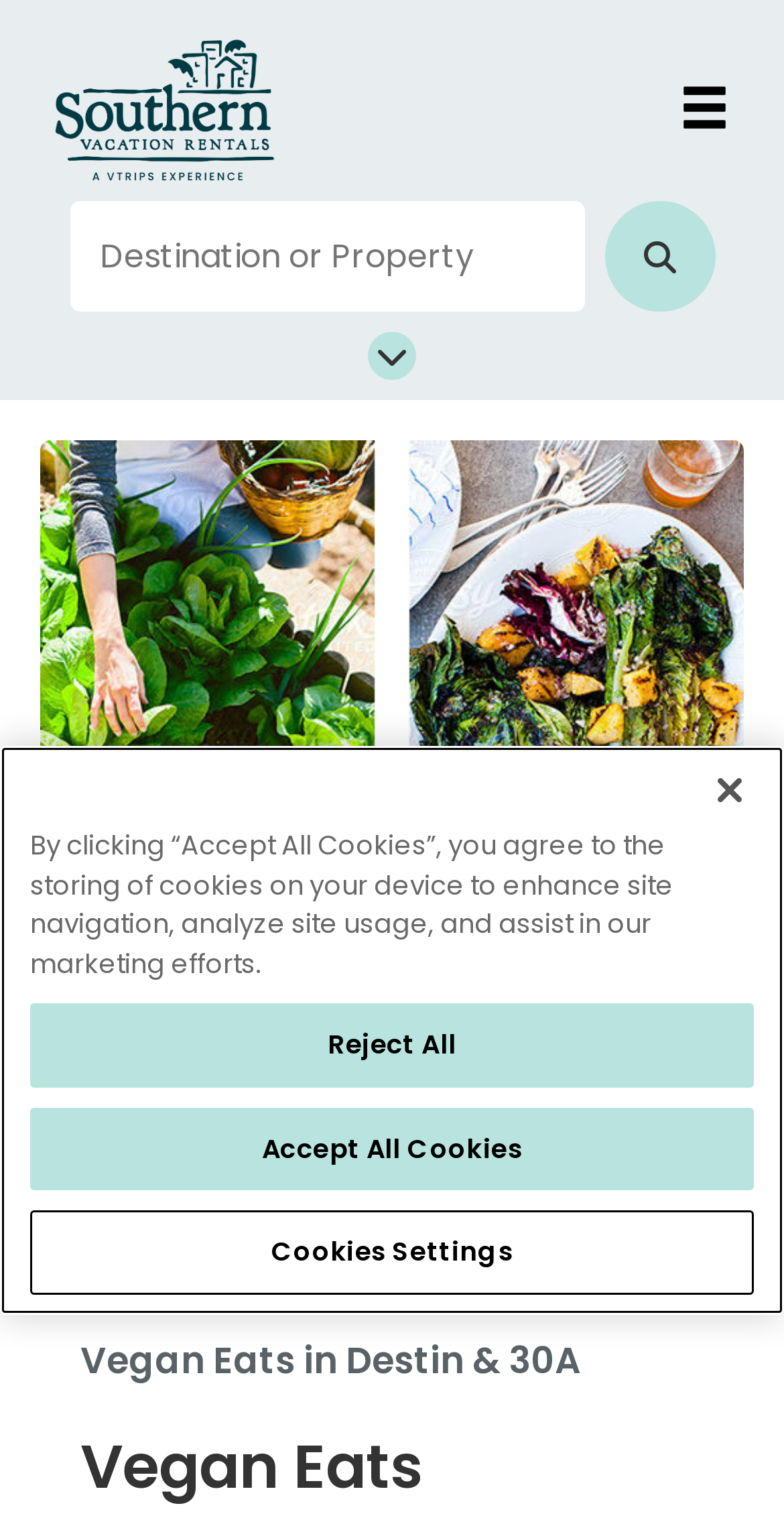Identify the bounding box of the HTML element described here: "Accept All Cookies". Provide the coordinates as four float numbers between 0 and 1: [left, top, right, bottom].

[0.038, 0.724, 0.962, 0.778]